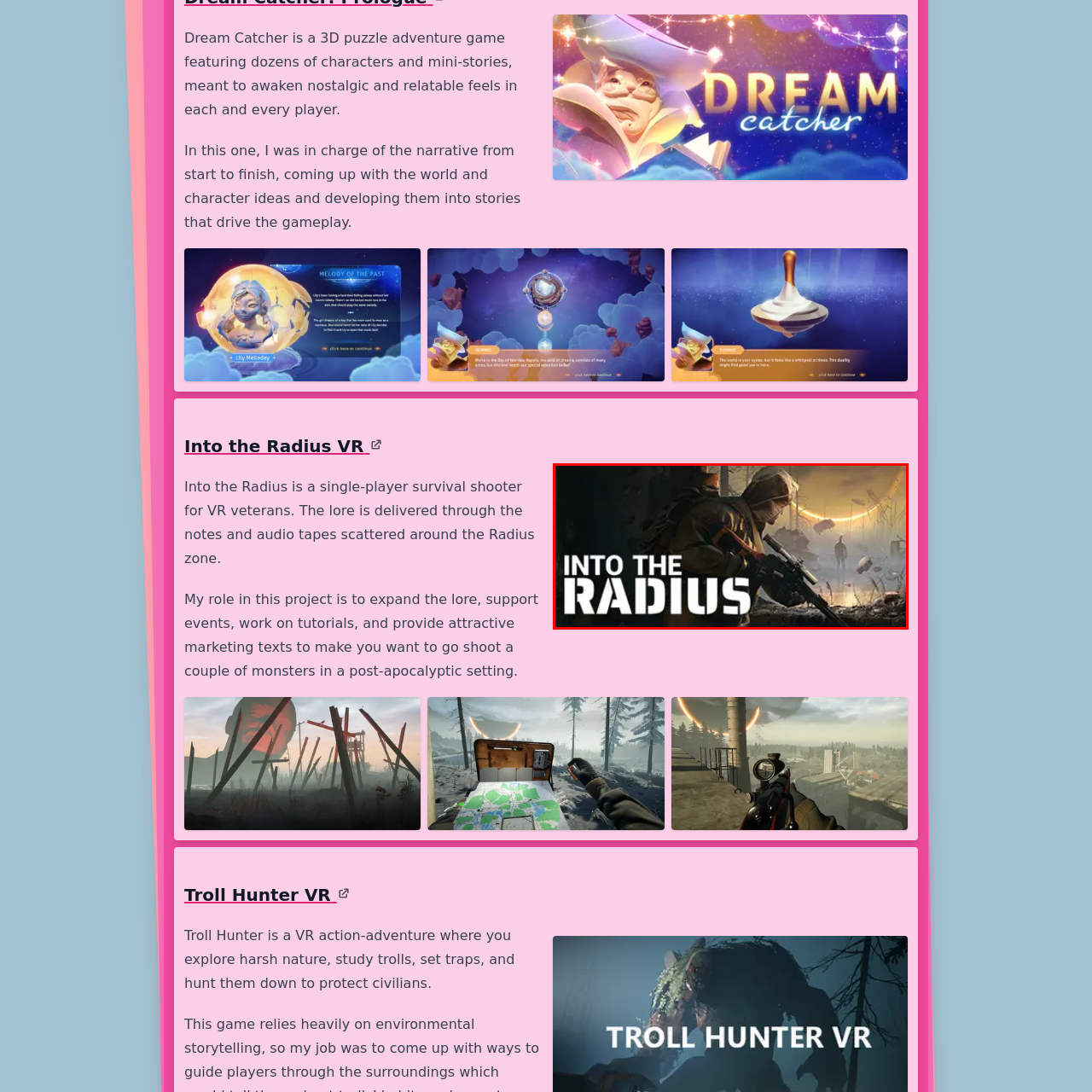What type of environment is the game set in?
Study the image within the red bounding box and deliver a detailed answer.

The caption describes the game's setting as a 'post-apocalyptic world', indicating that the game takes place in a world that has been devastated by a catastrophic event.